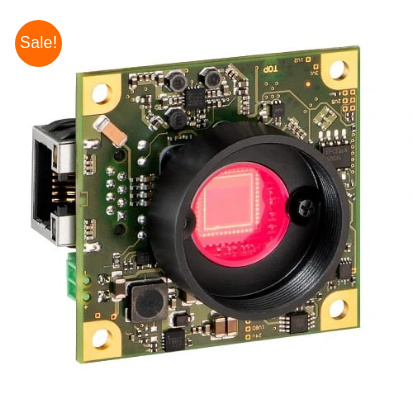Utilize the details in the image to thoroughly answer the following question: What is the camera's maximum resolution?

According to the caption, the camera is capable of delivering high-resolution images at 2560 x 1920 pixels, which is its maximum resolution.